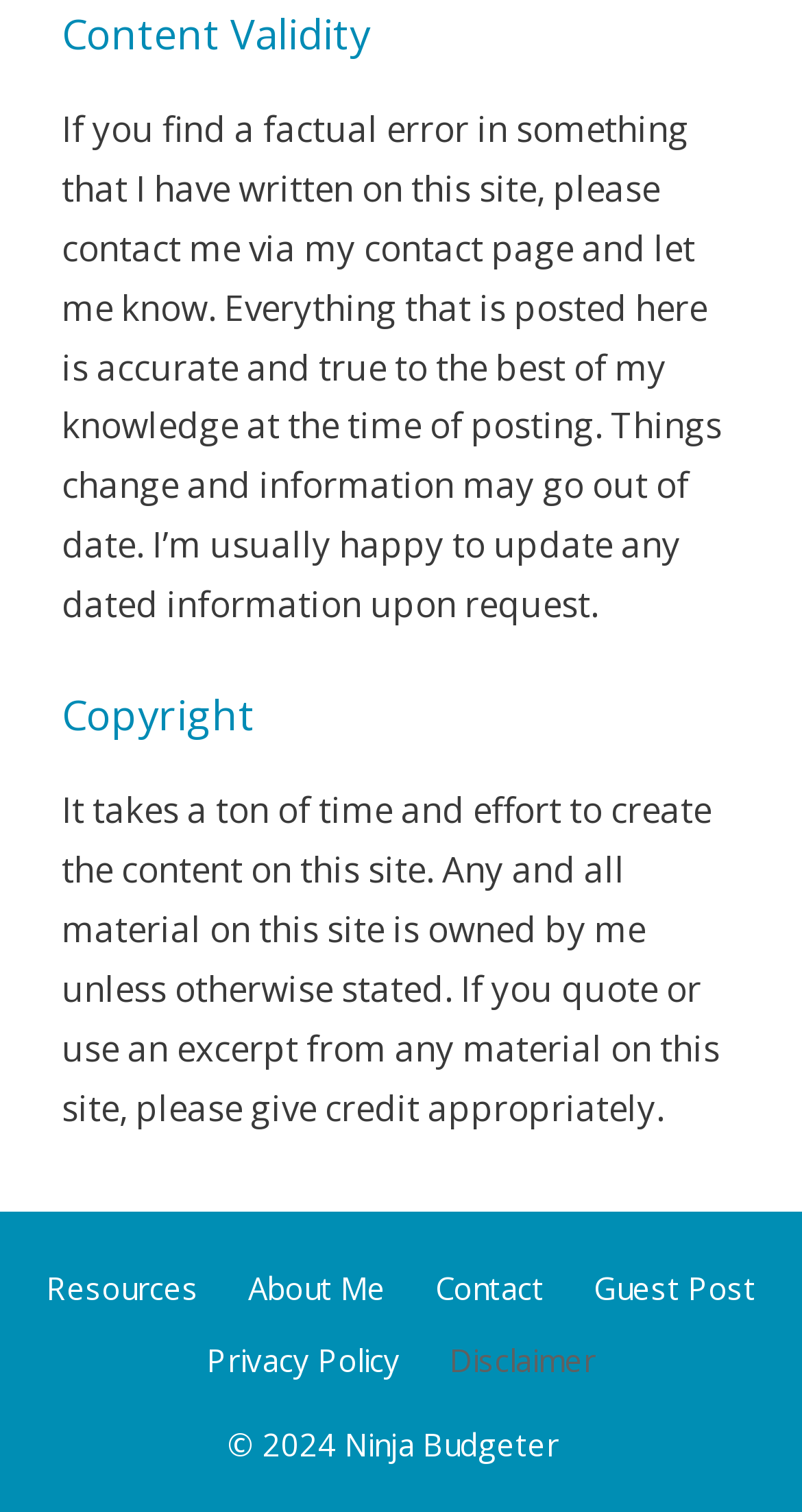Provide a brief response using a word or short phrase to this question:
What is the purpose of contacting the author?

Correct factual errors